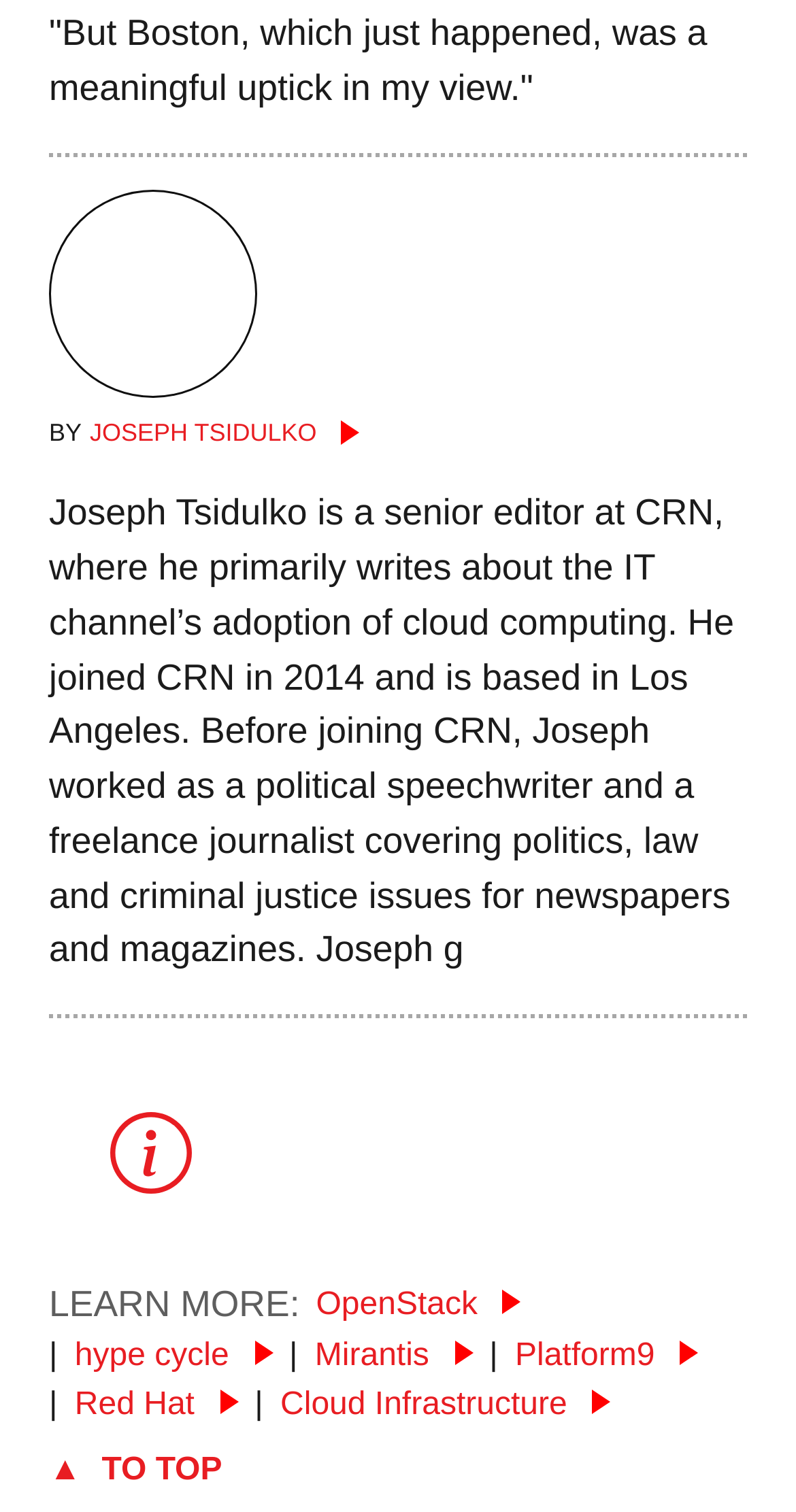Locate and provide the bounding box coordinates for the HTML element that matches this description: "Contact Joe".

None